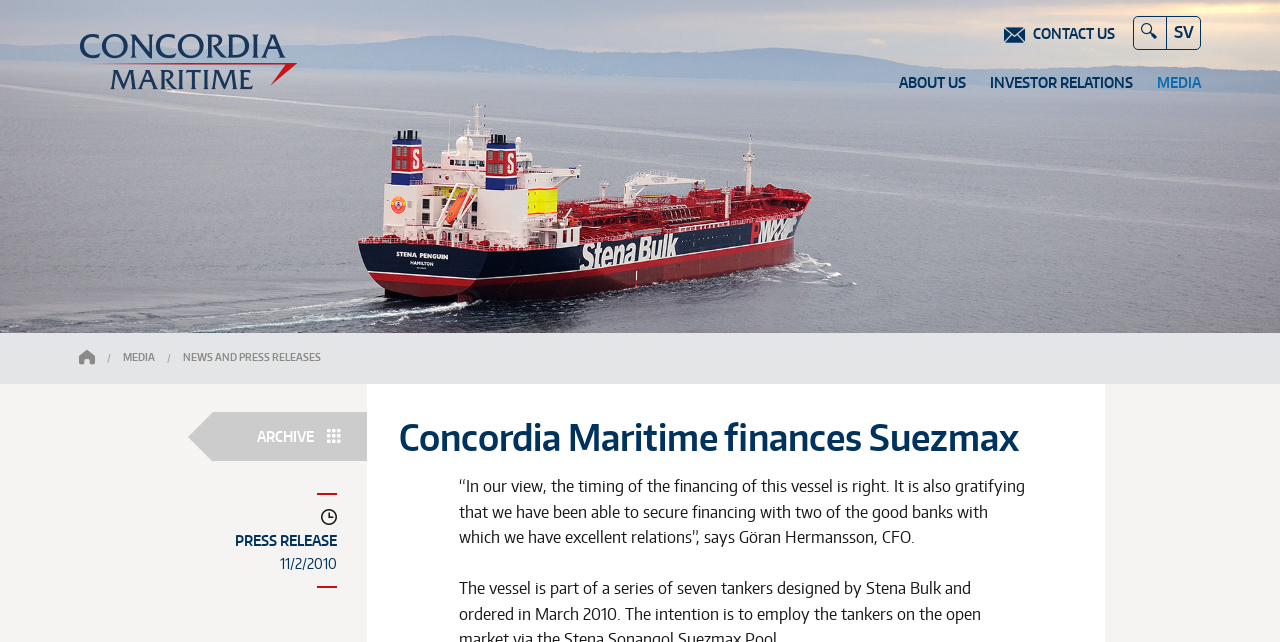Observe the image and answer the following question in detail: Who is quoted in the article?

I found the quote in the StaticText element that starts with '“In our view, the timing of the financing of this vessel is right.' and ends with 'says Göran Hermansson, CFO.' This indicates that Göran Hermansson is the person being quoted in the article.